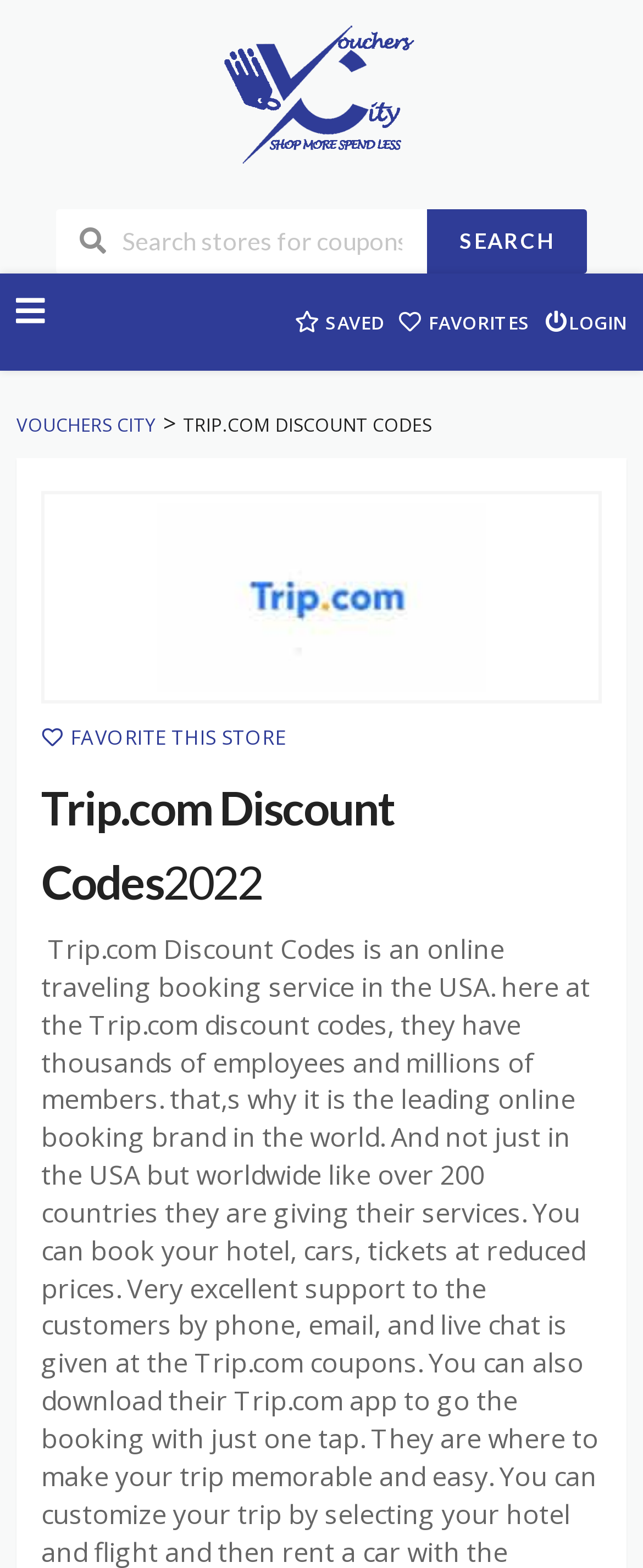Provide the bounding box coordinates of the HTML element described by the text: "title="Vouchers City"". The coordinates should be in the format [left, top, right, bottom] with values between 0 and 1.

[0.308, 0.048, 0.692, 0.068]